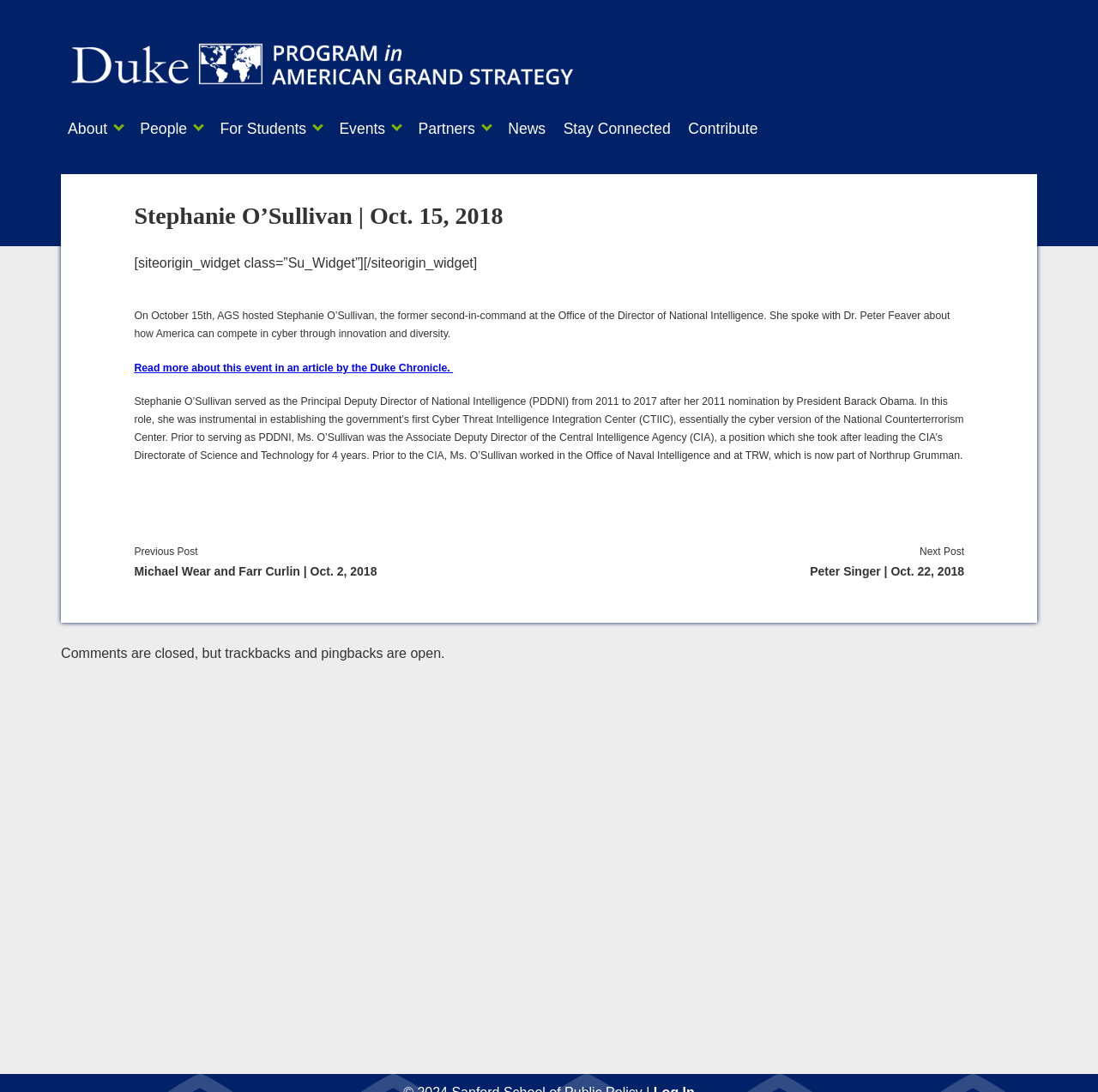Determine the bounding box coordinates of the region to click in order to accomplish the following instruction: "Visit Open Knowledge Foundation". Provide the coordinates as four float numbers between 0 and 1, specifically [left, top, right, bottom].

None